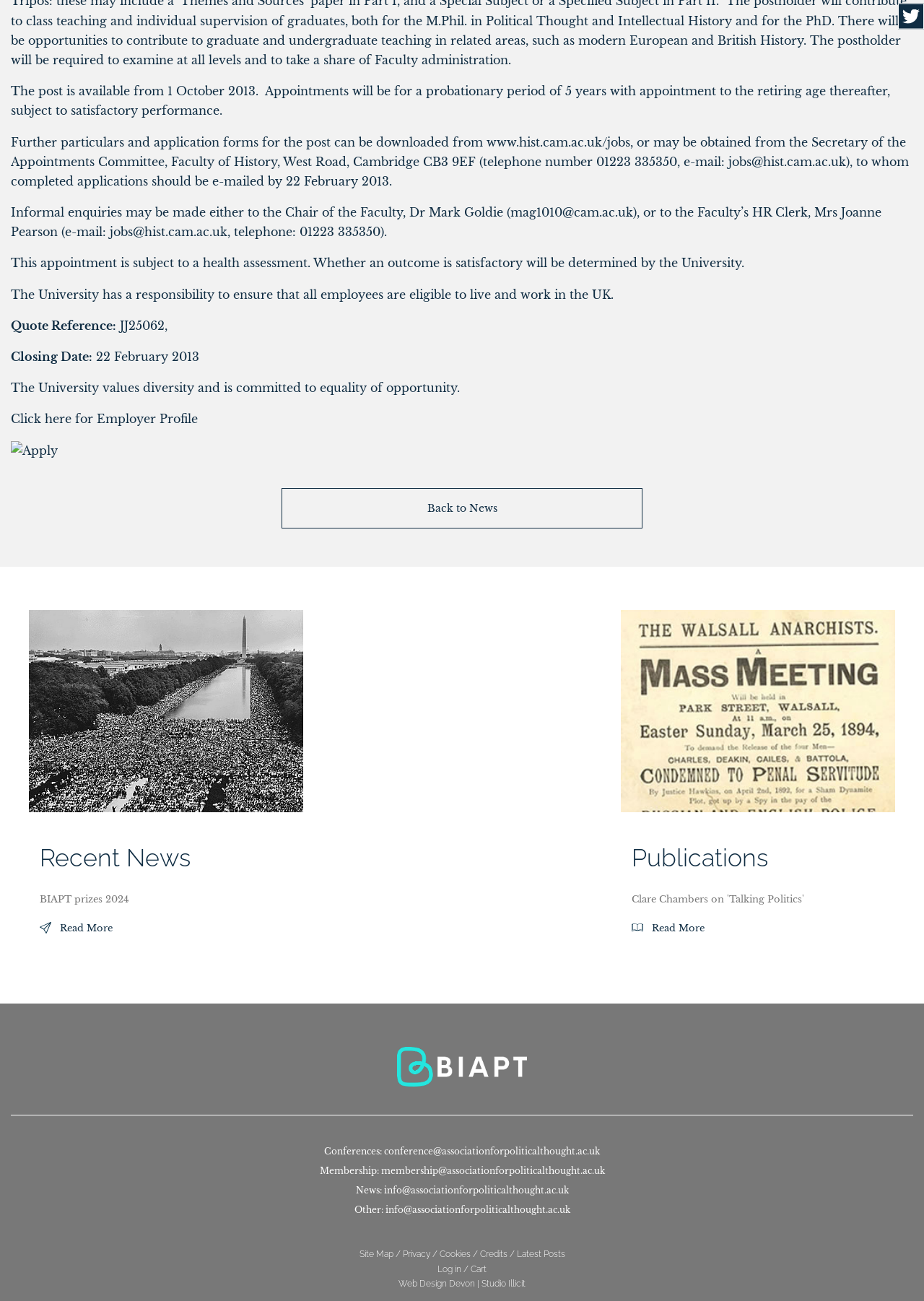Determine the bounding box coordinates for the UI element described. Format the coordinates as (top-left x, top-left y, bottom-right x, bottom-right y) and ensure all values are between 0 and 1. Element description: parent_node: Publications

[0.672, 0.469, 0.969, 0.624]